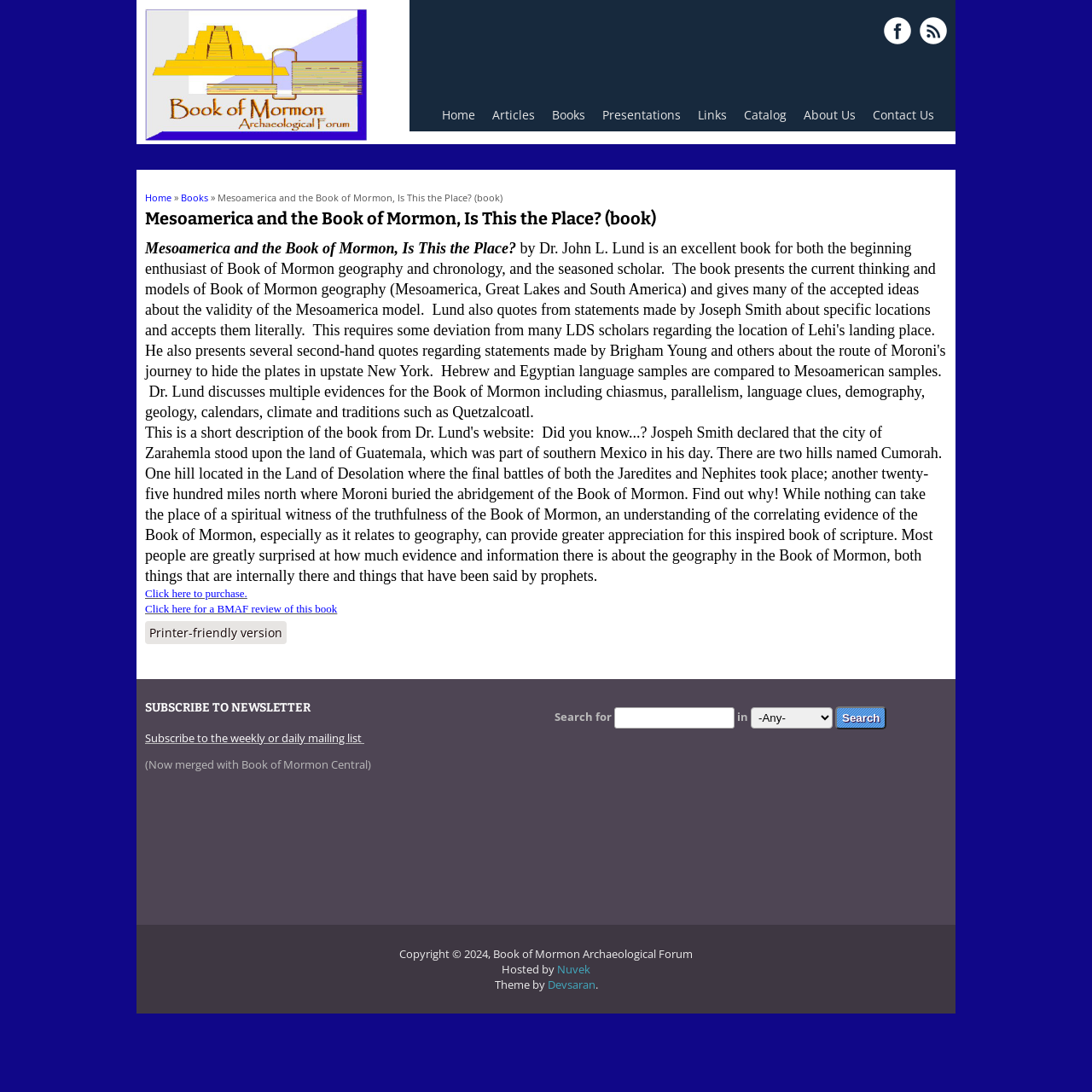Identify the bounding box coordinates of the region that should be clicked to execute the following instruction: "Click the Contact Us link".

[0.791, 0.09, 0.863, 0.12]